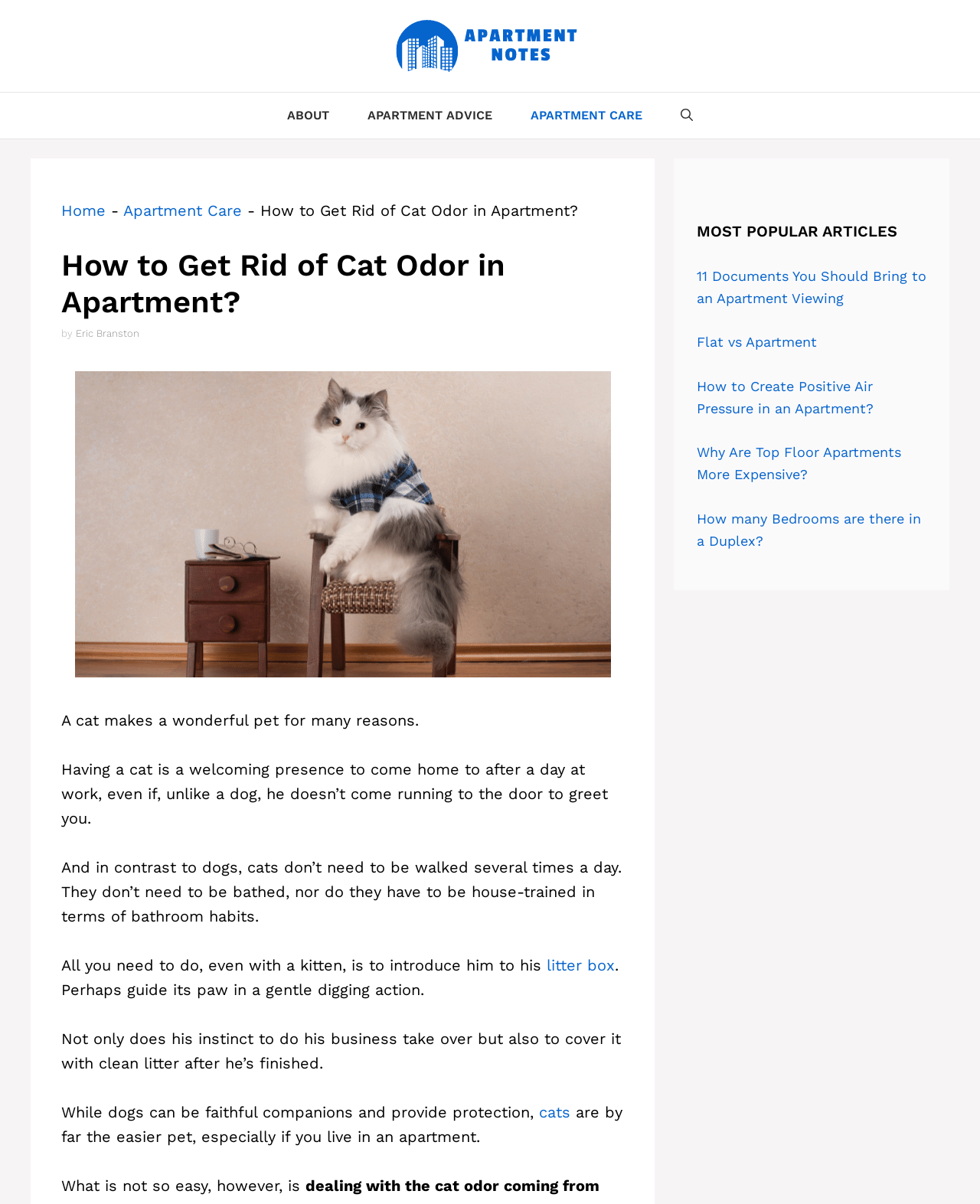Predict the bounding box of the UI element that fits this description: "Flat vs Apartment".

[0.711, 0.277, 0.834, 0.291]